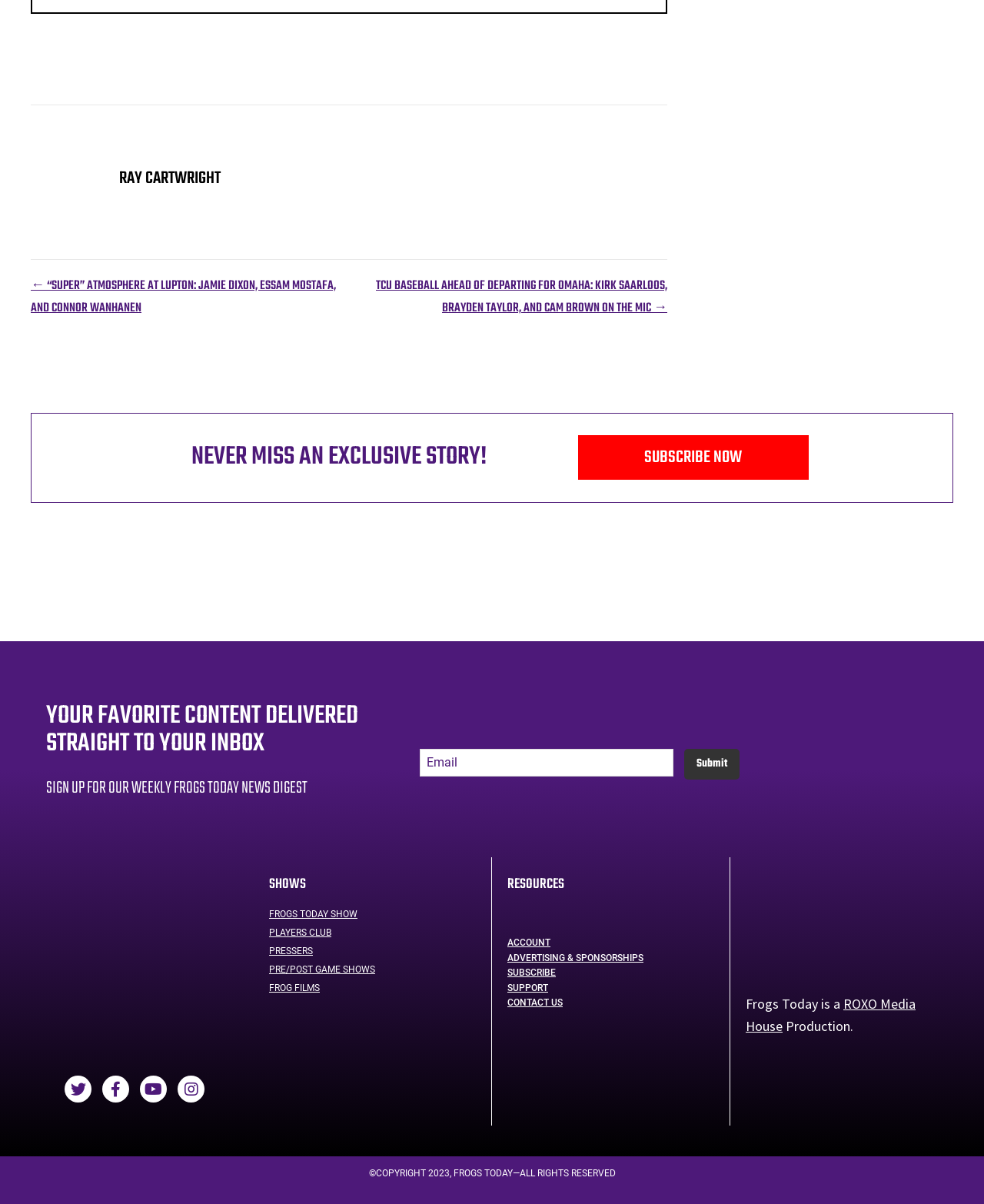Identify the bounding box coordinates for the region of the element that should be clicked to carry out the instruction: "Click on the 'Ray Cartwright' link". The bounding box coordinates should be four float numbers between 0 and 1, i.e., [left, top, right, bottom].

[0.031, 0.119, 0.109, 0.183]